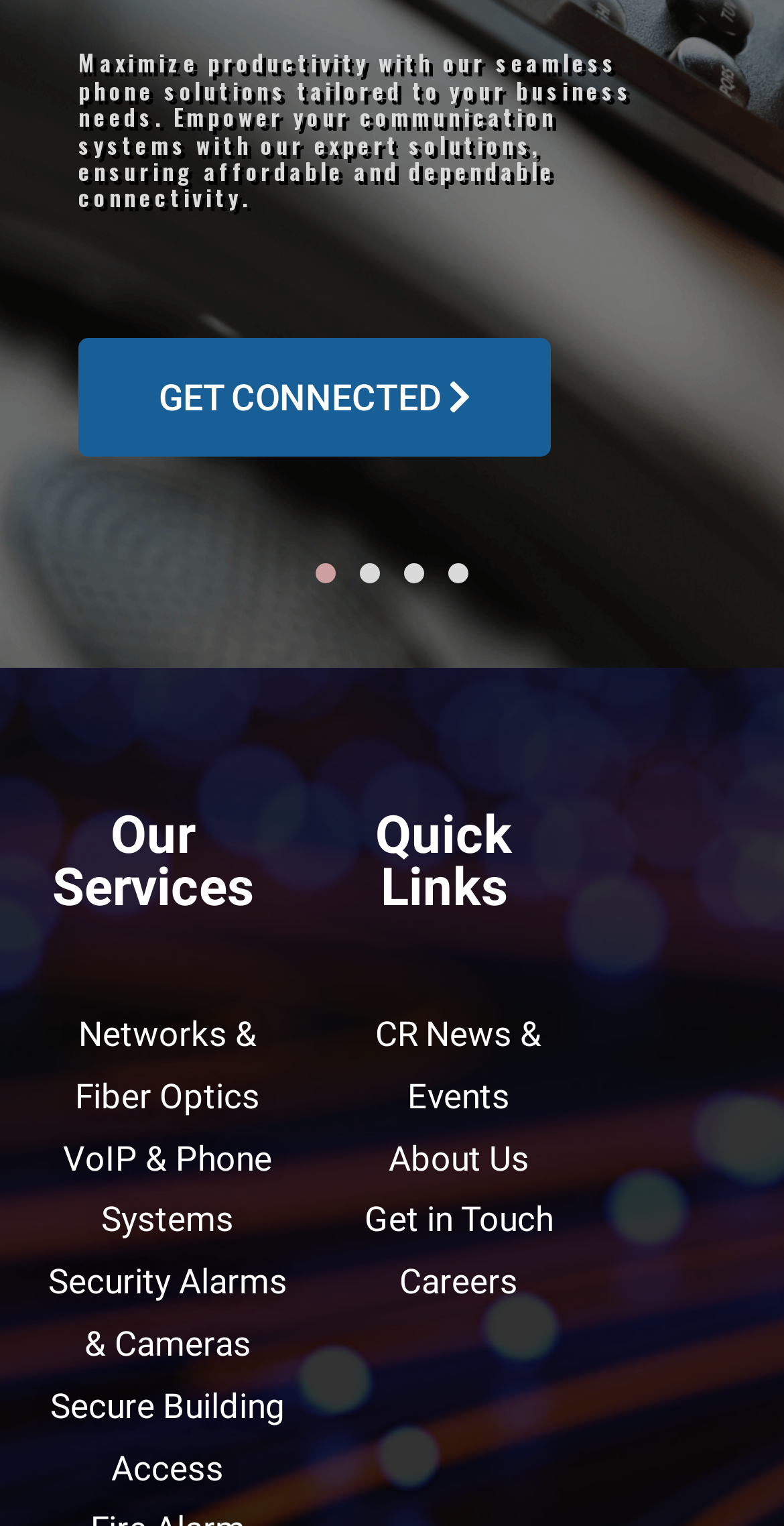Based on the element description "aria-label="Go to slide 4"", predict the bounding box coordinates of the UI element.

[0.572, 0.369, 0.597, 0.382]